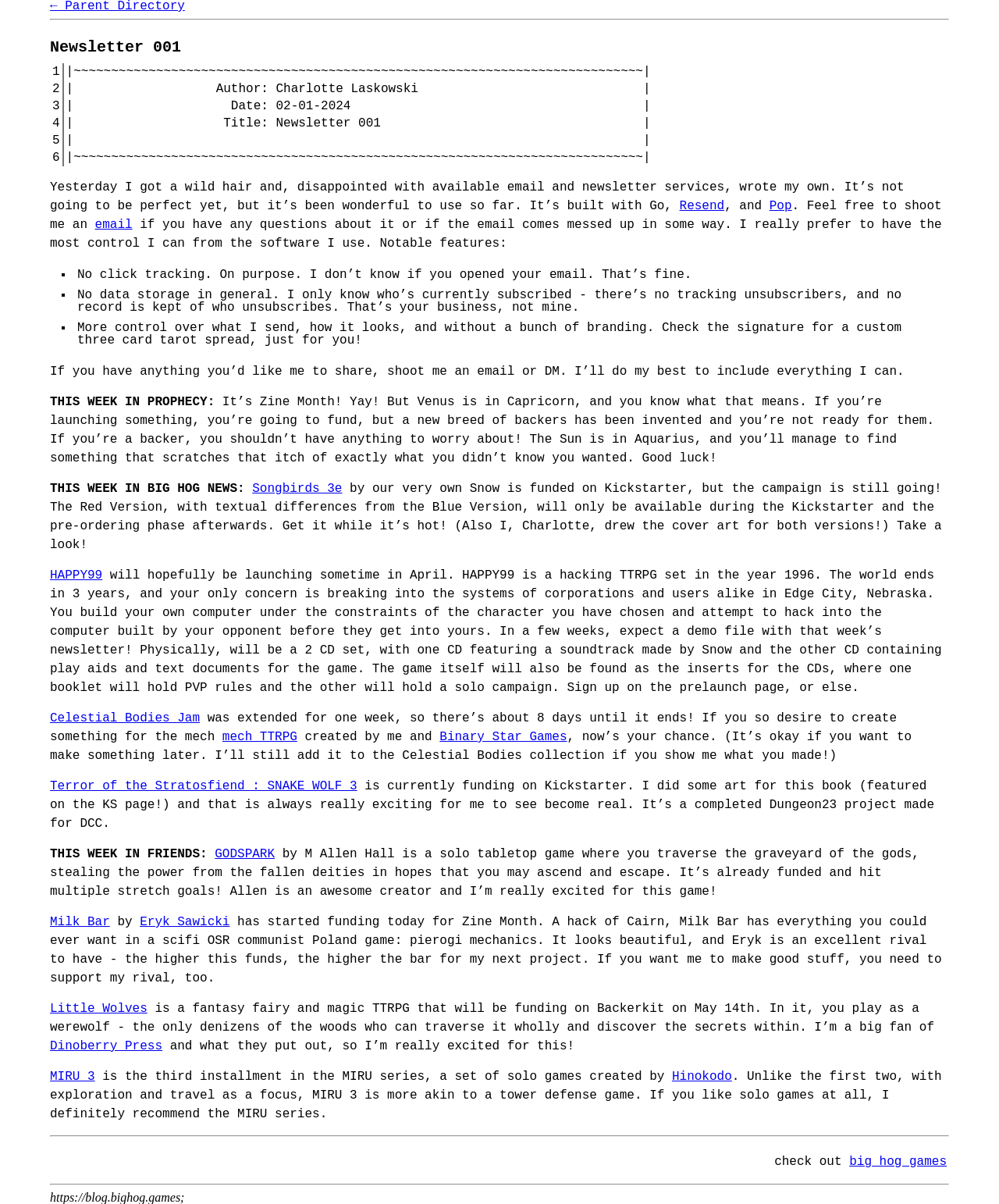Answer the question below using just one word or a short phrase: 
What is the name of the hacking TTRPG set in 1996?

HAPPY99